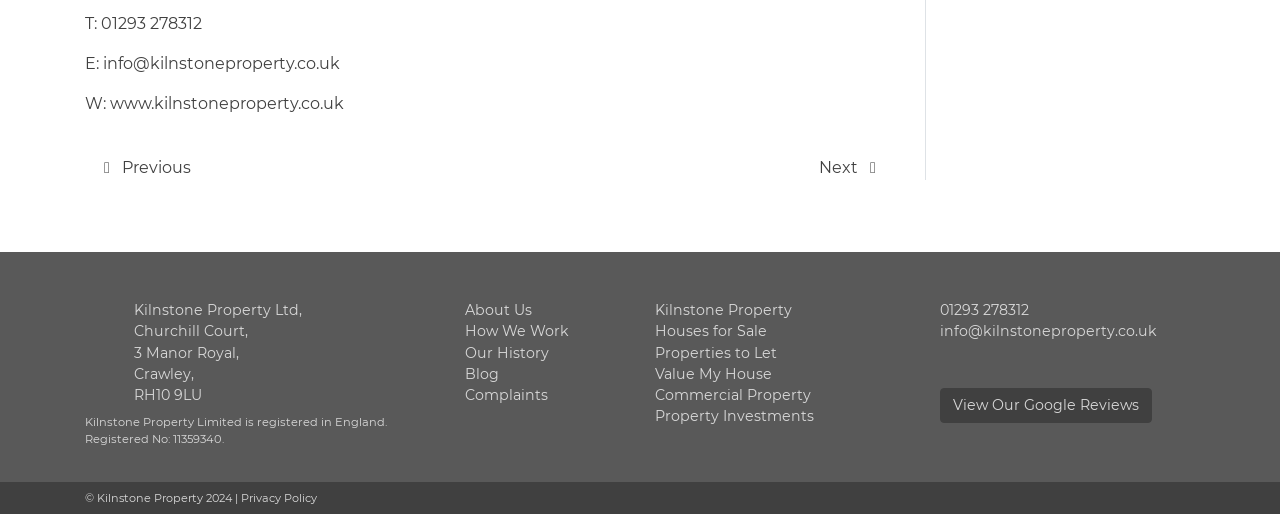What is the purpose of the 'Value My House' link?
Please interpret the details in the image and answer the question thoroughly.

The 'Value My House' link is likely intended to allow users to get an estimate of their house's value. This can be inferred from the context of the webpage, which appears to be a real estate company's website, and the placement of the link alongside other links related to buying and selling properties.